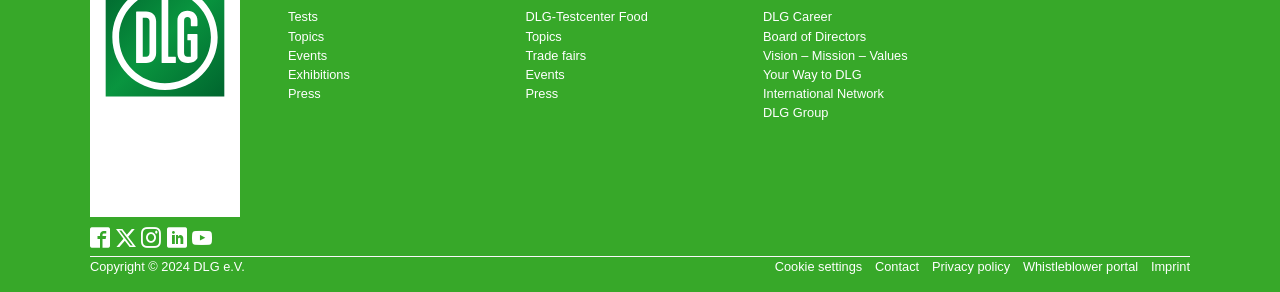Please identify the bounding box coordinates of the element I should click to complete this instruction: 'Visit the 'NEWS' page'. The coordinates should be given as four float numbers between 0 and 1, like this: [left, top, right, bottom].

None